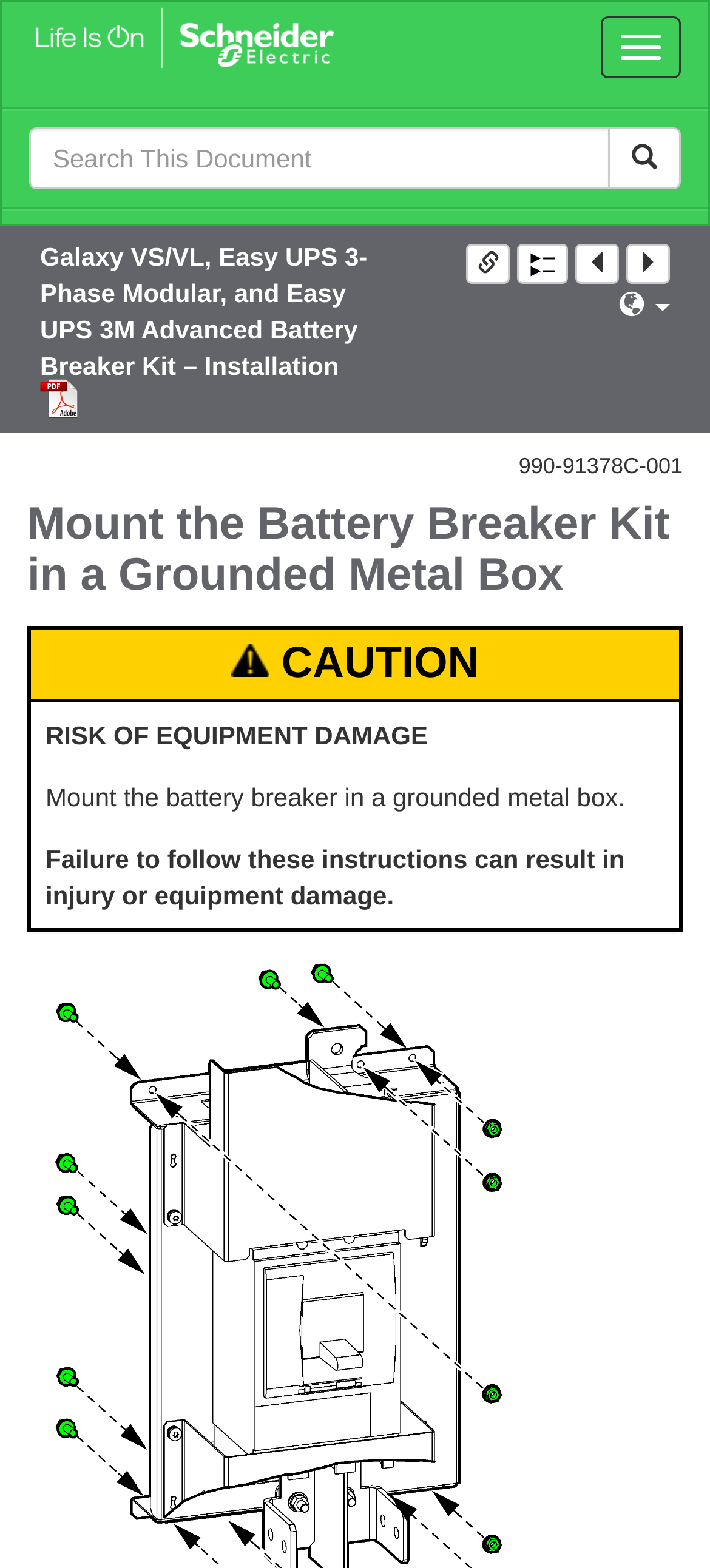Please identify the bounding box coordinates of the element that needs to be clicked to perform the following instruction: "View the table of contents".

[0.729, 0.156, 0.801, 0.181]